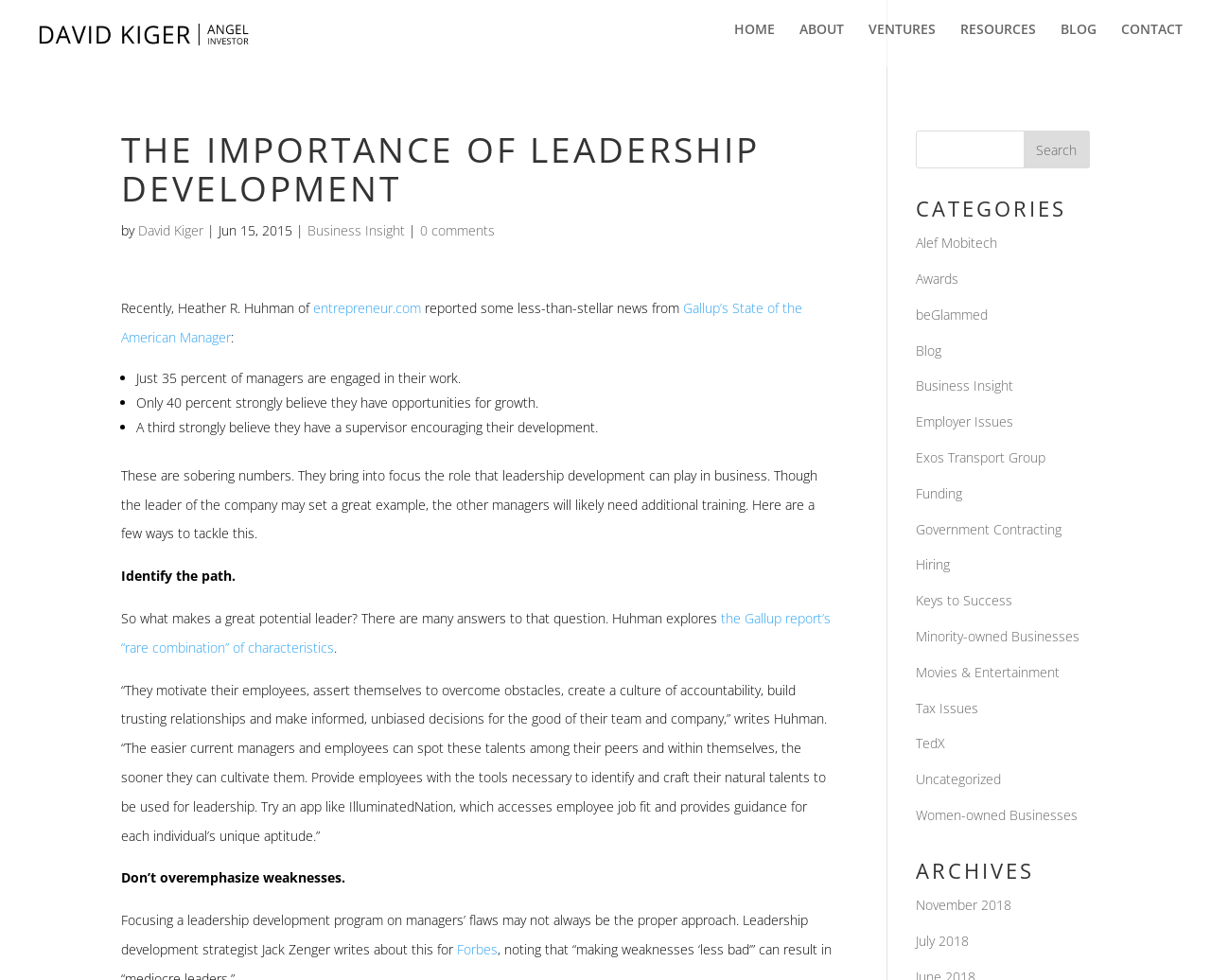Using the details from the image, please elaborate on the following question: What is the name of the app mentioned in the article for identifying employee job fit?

I found the answer by reading the text 'Try an app like IlluminatedNation, which accesses employee job fit and provides guidance for each individual’s unique aptitude.' which is a suggestion in the article.